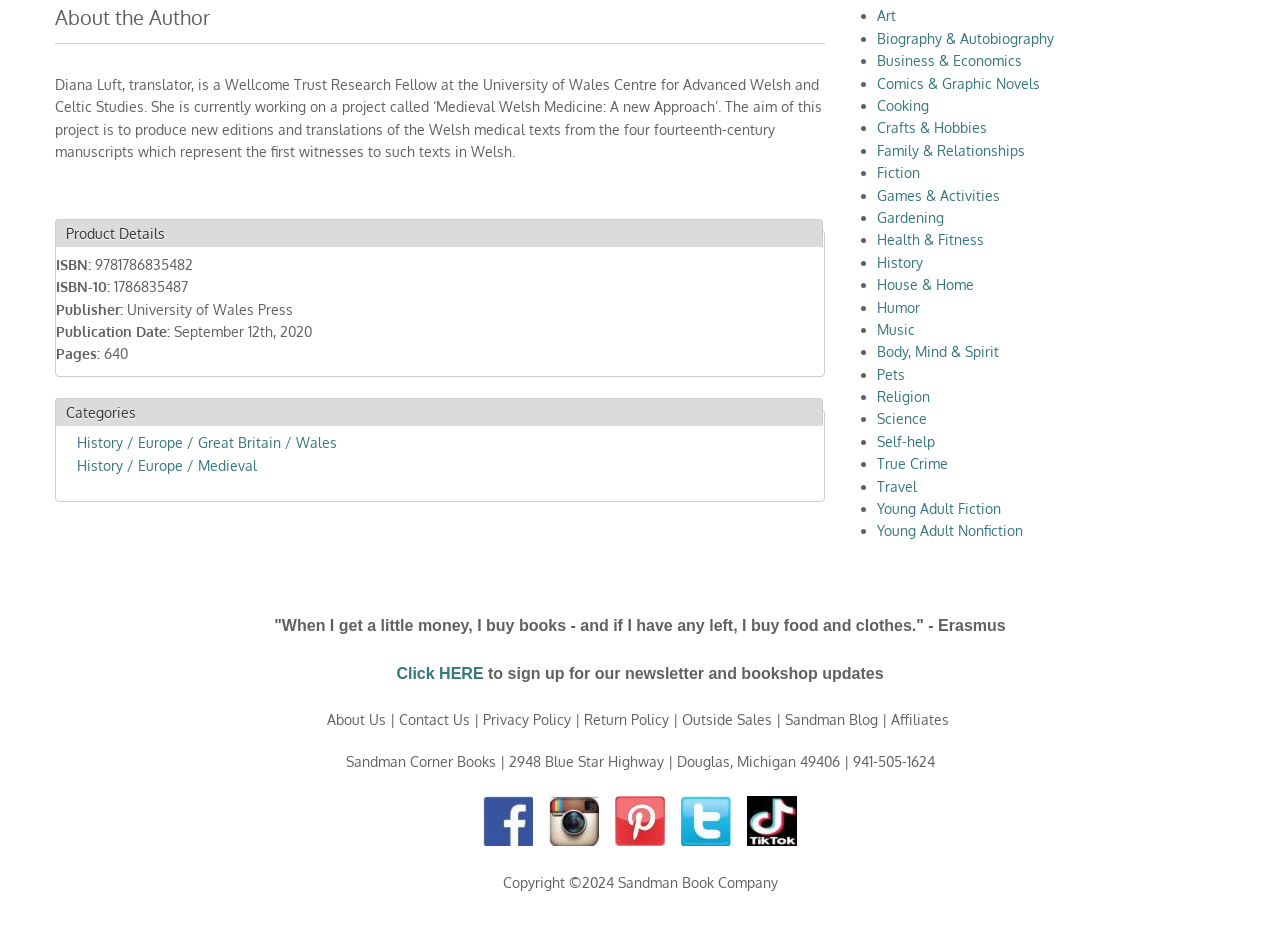Locate the bounding box coordinates of the clickable region necessary to complete the following instruction: "Explore History / Europe / Great Britain / Wales category". Provide the coordinates in the format of four float numbers between 0 and 1, i.e., [left, top, right, bottom].

[0.06, 0.469, 0.263, 0.488]